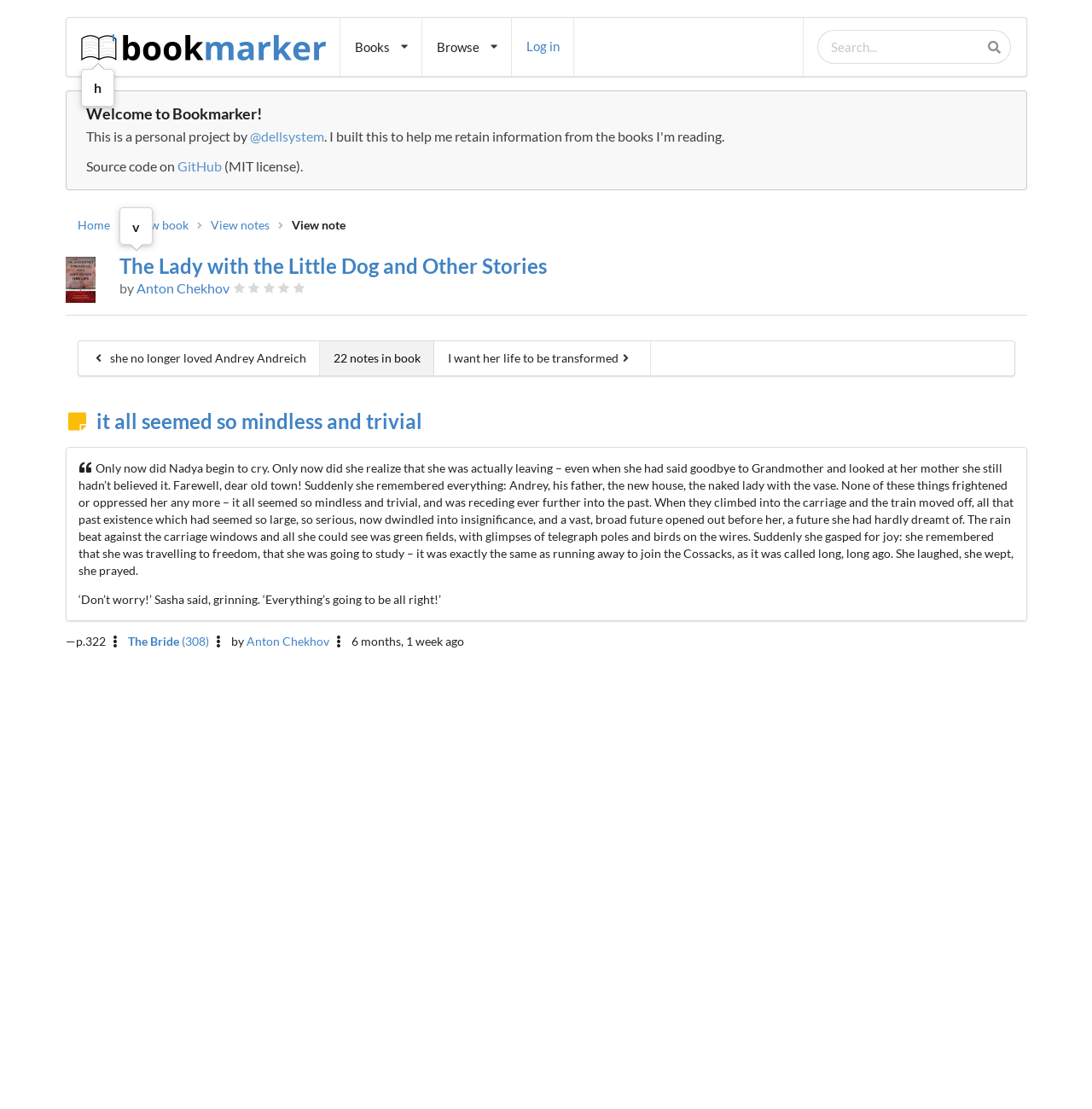Provide a brief response to the question below using one word or phrase:
Is the search box located at the top of the webpage?

Yes